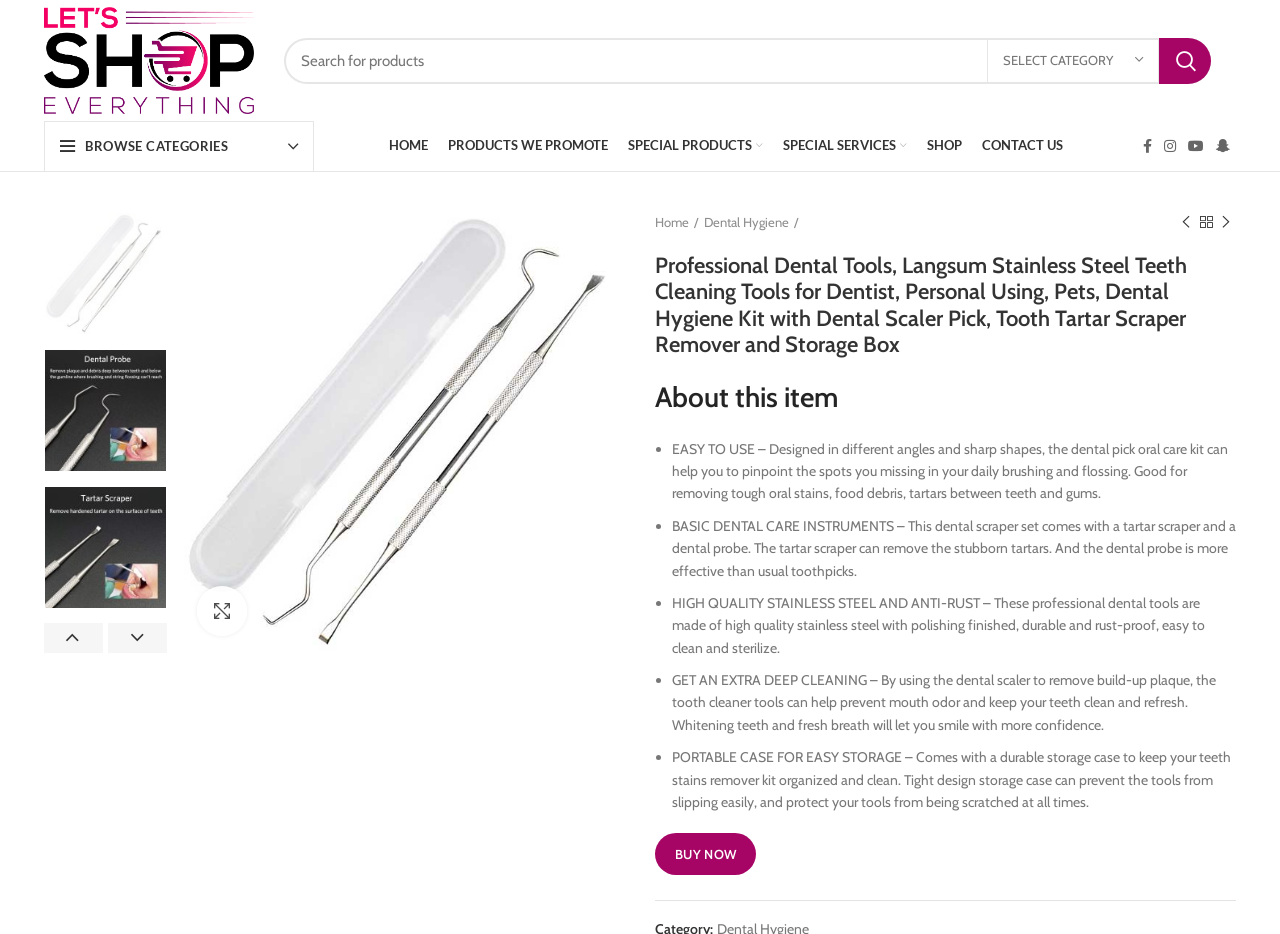What is the benefit of using the dental pick oral care kit?
Based on the image, give a one-word or short phrase answer.

Easy to use